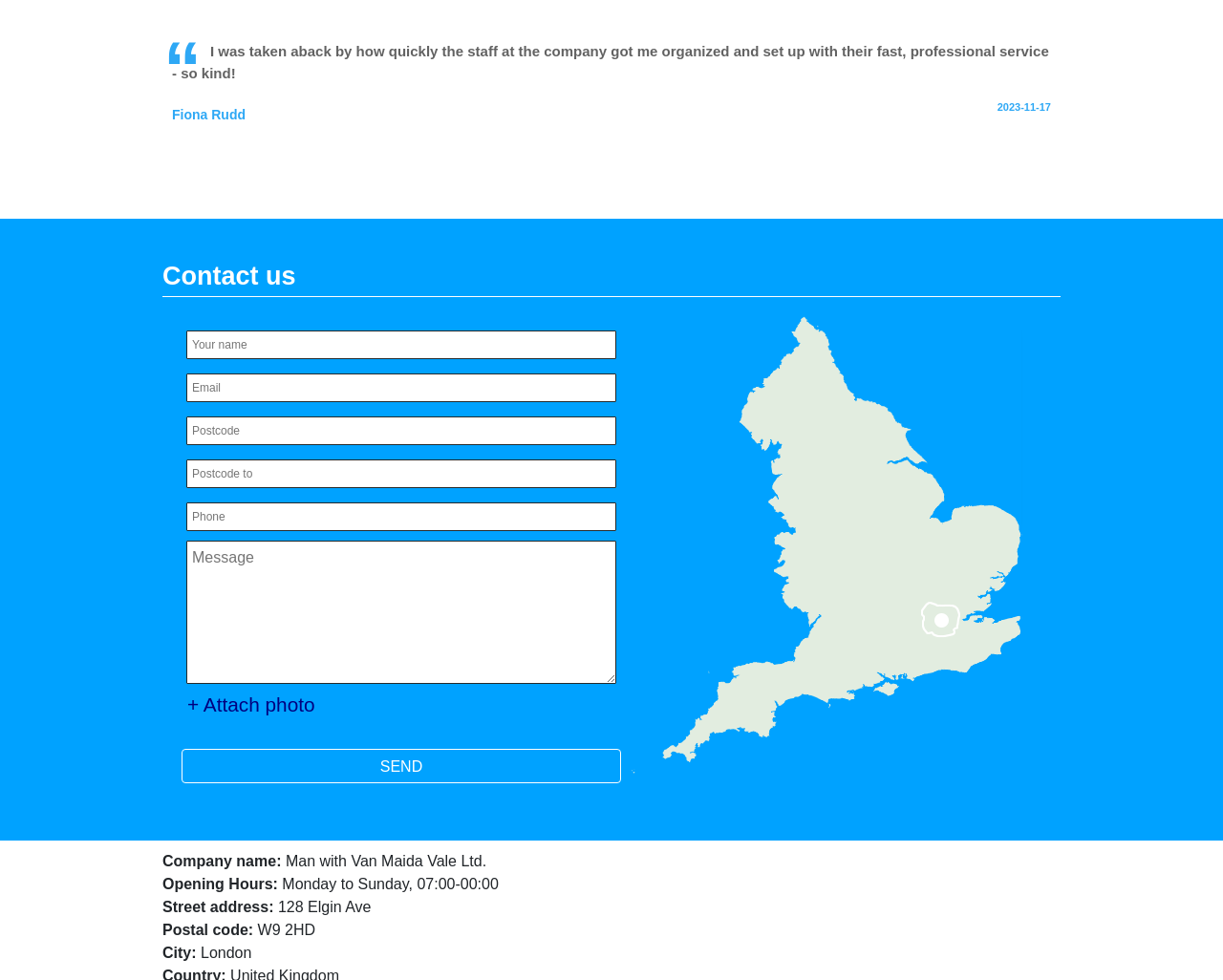Locate the bounding box coordinates of the element's region that should be clicked to carry out the following instruction: "Explore Services". The coordinates need to be four float numbers between 0 and 1, i.e., [left, top, right, bottom].

None